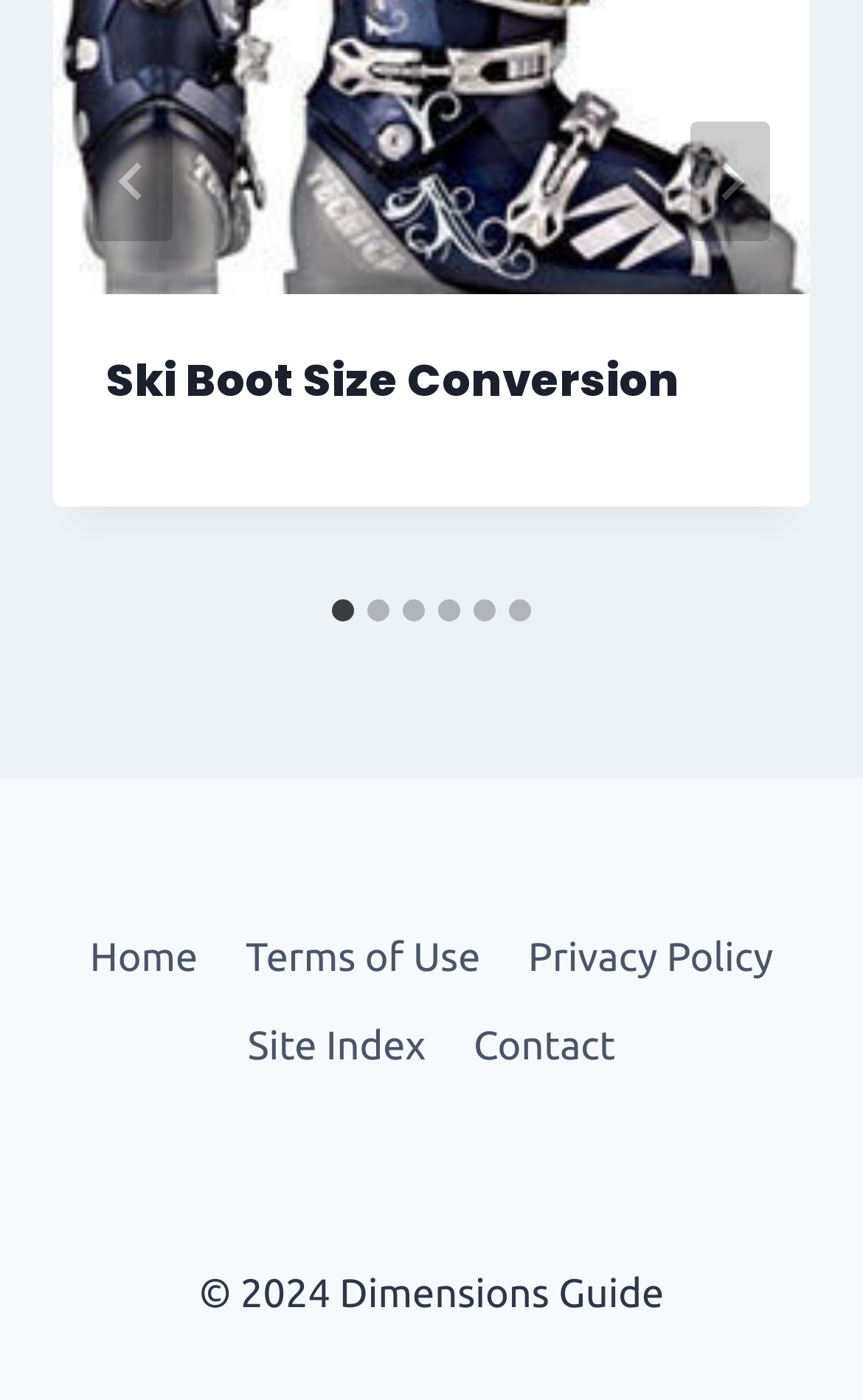Find the bounding box coordinates of the clickable area that will achieve the following instruction: "Visit Flickr".

None